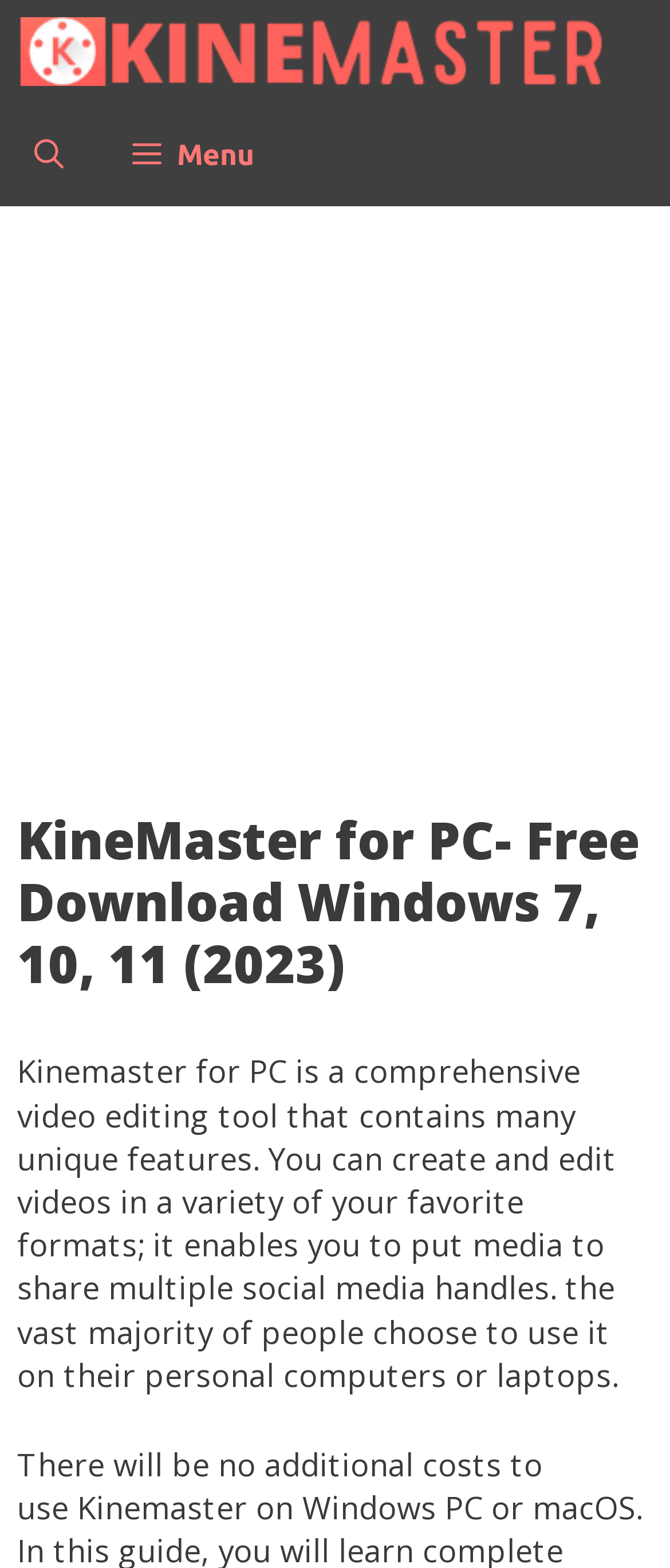Identify and provide the title of the webpage.

KineMaster for PC- Free Download Windows 7, 10, 11 (2023)